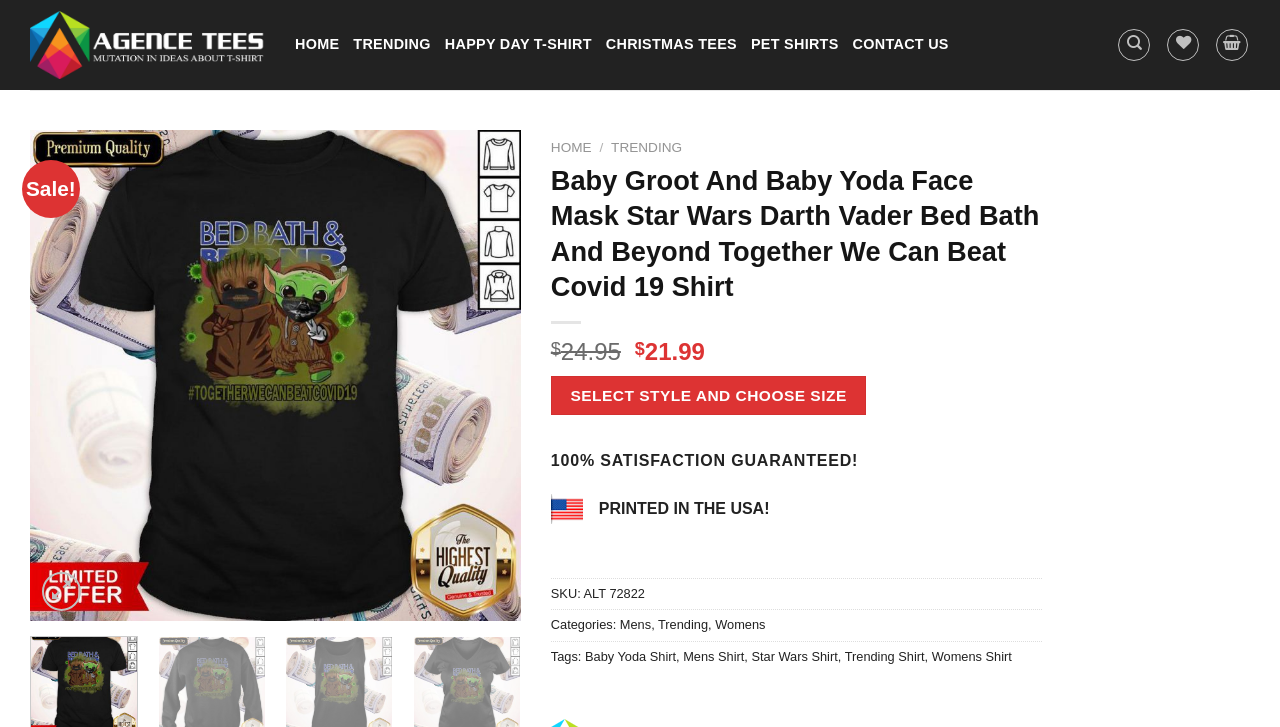Refer to the image and answer the question with as much detail as possible: What is the tag associated with the shirt?

I found the tag by looking at the section of the webpage that displays the tags associated with the shirt. One of the tags is 'Baby Yoda Shirt', which is relevant to the design of the shirt.